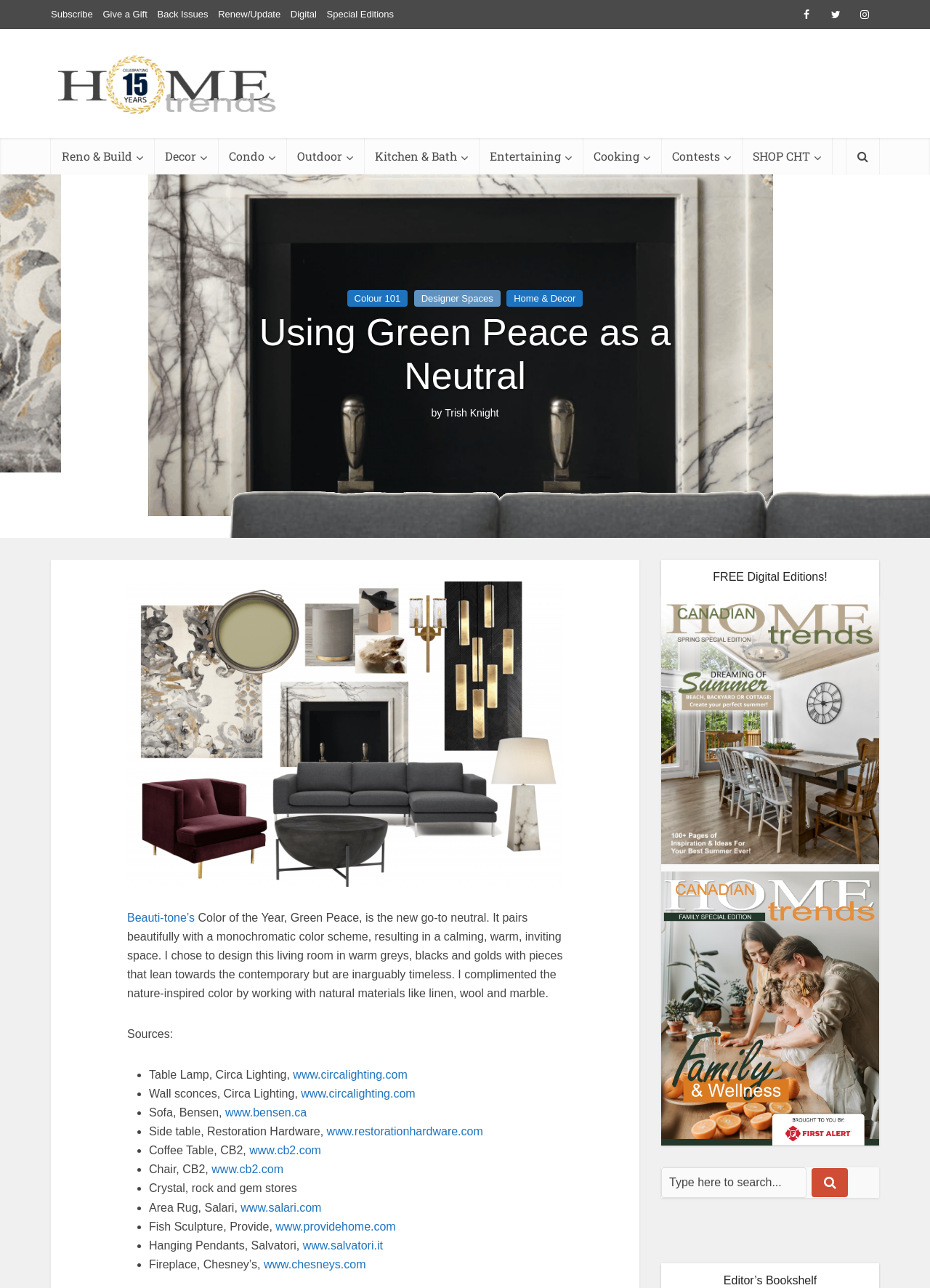Show the bounding box coordinates for the element that needs to be clicked to execute the following instruction: "Visit the Home Trends Magazine homepage". Provide the coordinates in the form of four float numbers between 0 and 1, i.e., [left, top, right, bottom].

[0.055, 0.031, 0.305, 0.11]